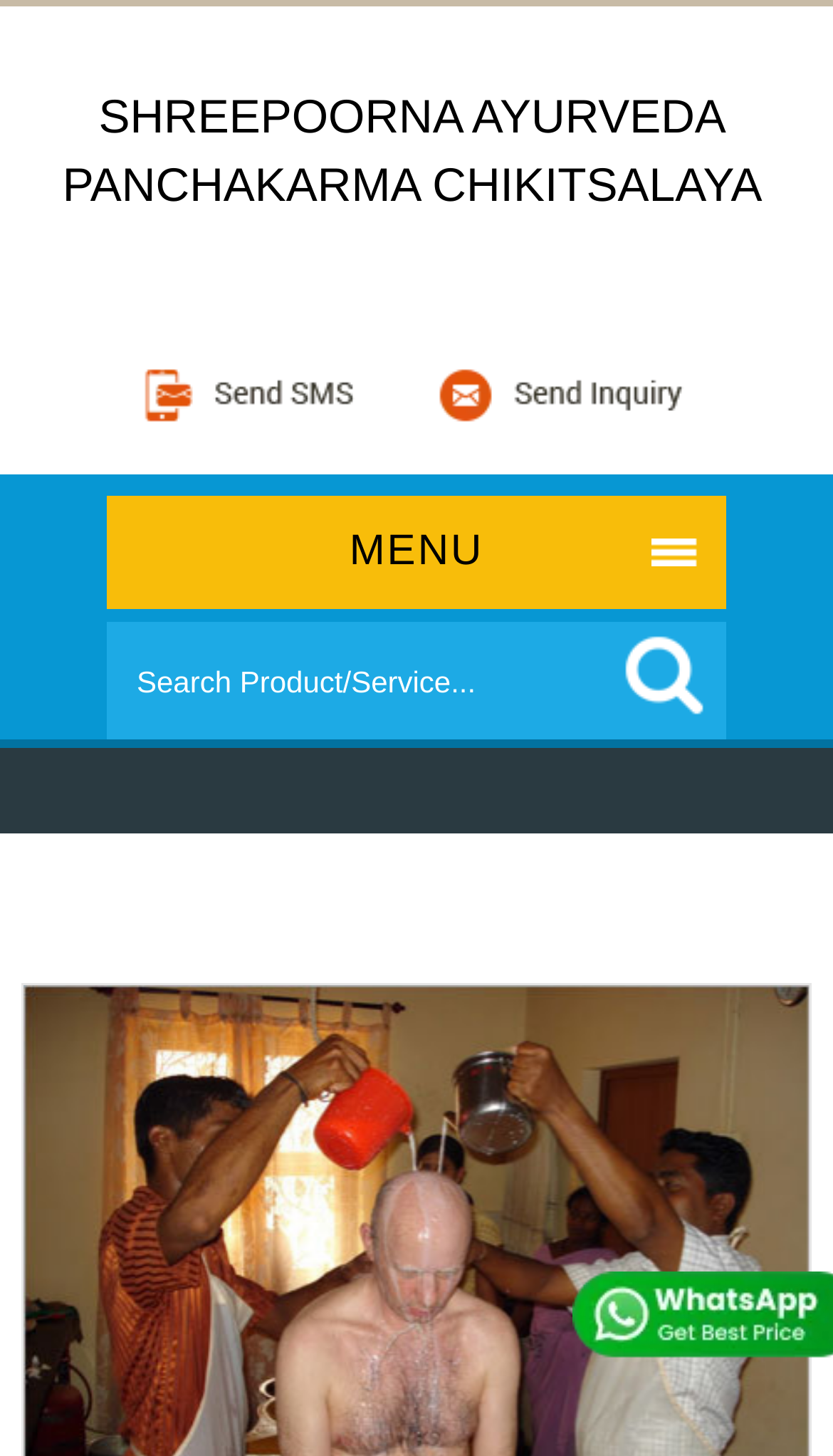What are the two ways to contact the Ayurveda center?
Utilize the image to construct a detailed and well-explained answer.

The webpage provides two links, 'Send SMS' and 'Send Inquiry', which are likely used to contact the Ayurveda center. These links are accompanied by images with the same text, indicating that they are used for contacting the center.